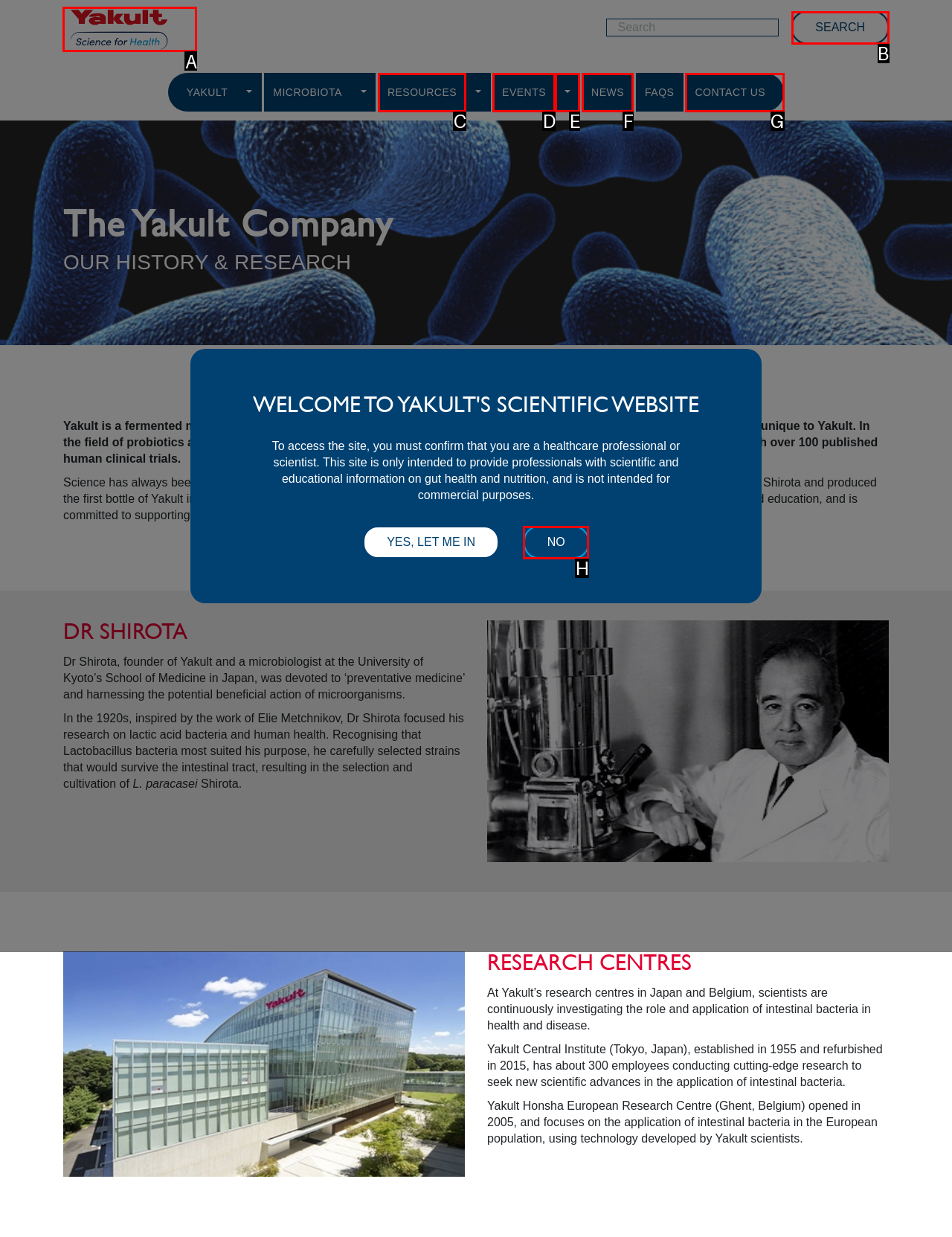Determine the correct UI element to click for this instruction: Click on Yakult HCP. Respond with the letter of the chosen element.

A